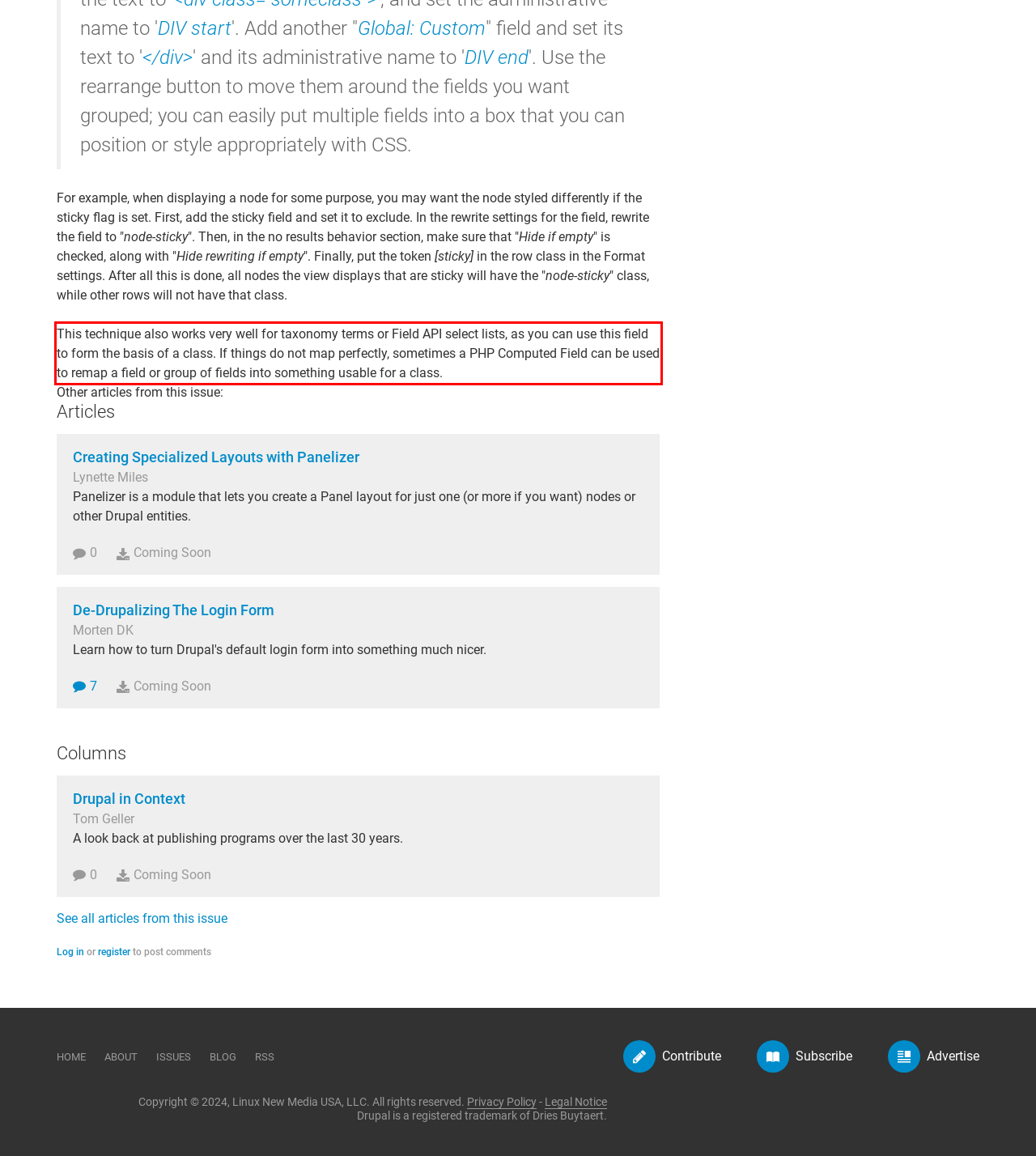Examine the screenshot of the webpage, locate the red bounding box, and generate the text contained within it.

This technique also works very well for taxonomy terms or Field API select lists, as you can use this field to form the basis of a class. If things do not map perfectly, sometimes a PHP Computed Field can be used to remap a field or group of fields into something usable for a class.